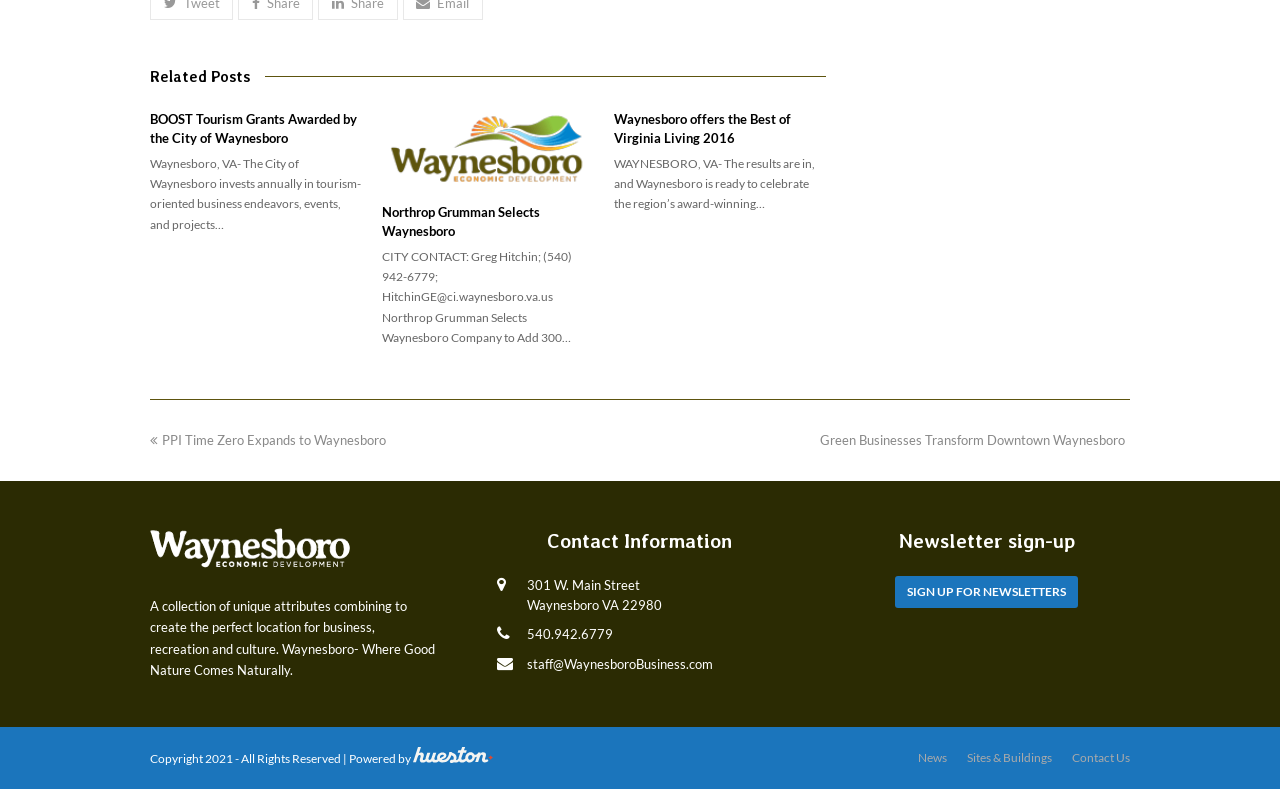Locate the bounding box coordinates of the area that needs to be clicked to fulfill the following instruction: "Click on the 'Waynesboro Economic Development' link". The coordinates should be in the format of four float numbers between 0 and 1, namely [left, top, right, bottom].

[0.117, 0.703, 0.273, 0.724]